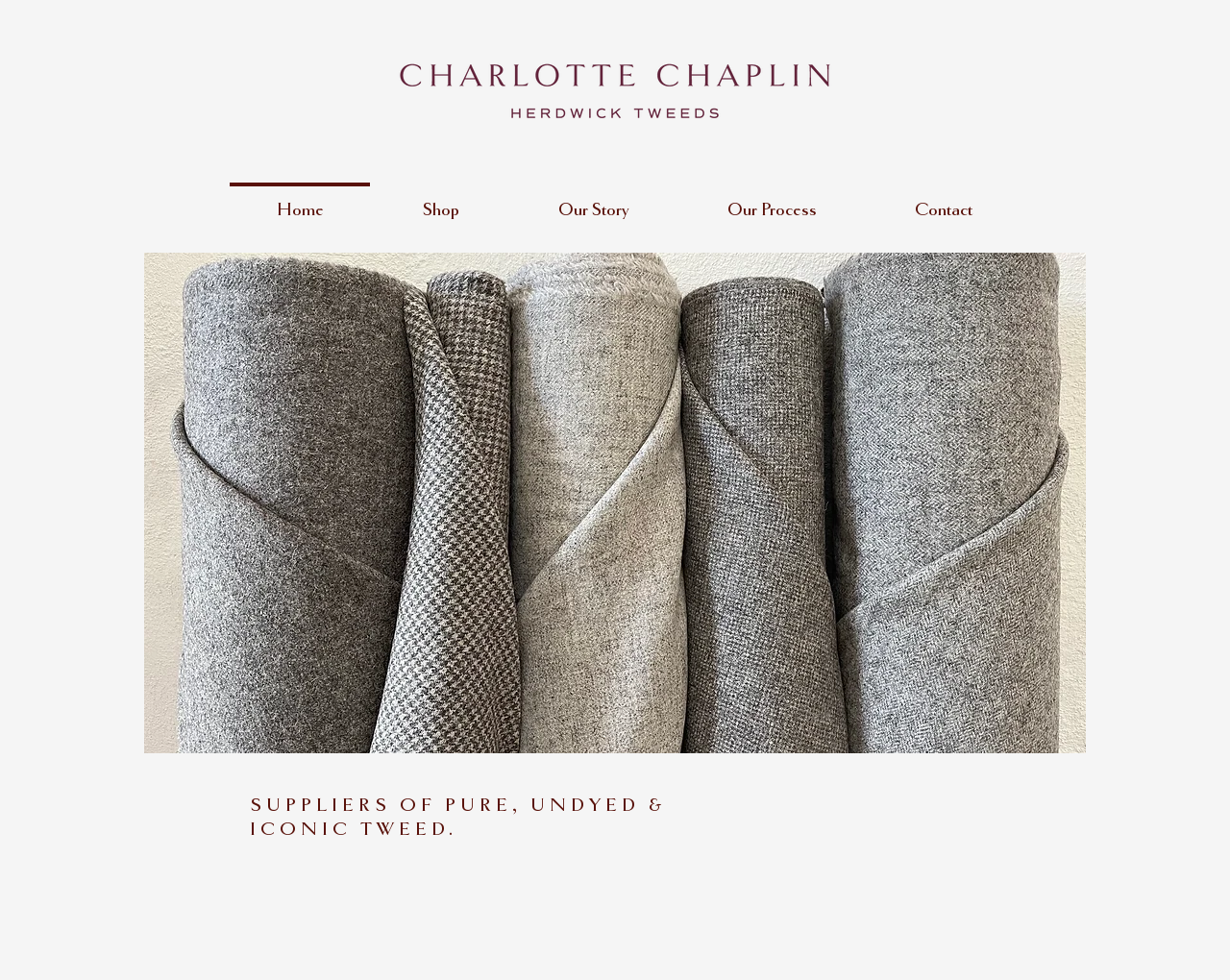Determine the bounding box coordinates for the UI element with the following description: "Our Process". The coordinates should be four float numbers between 0 and 1, represented as [left, top, right, bottom].

[0.551, 0.186, 0.704, 0.225]